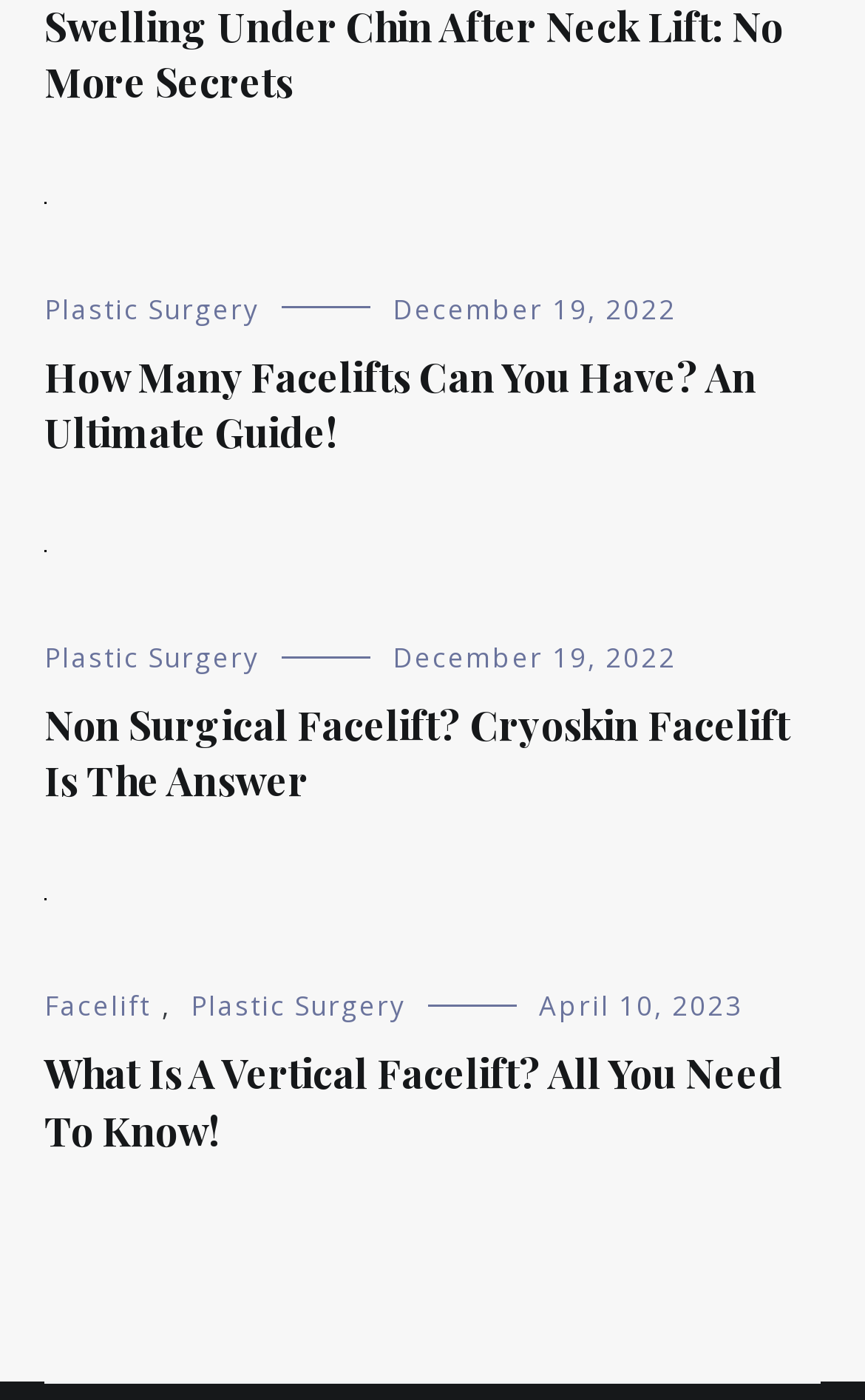Find the bounding box coordinates of the area to click in order to follow the instruction: "Click on the article 'Swelling Under Chin After Neck Lift: No More Secrets'".

[0.051, 0.0, 0.905, 0.078]